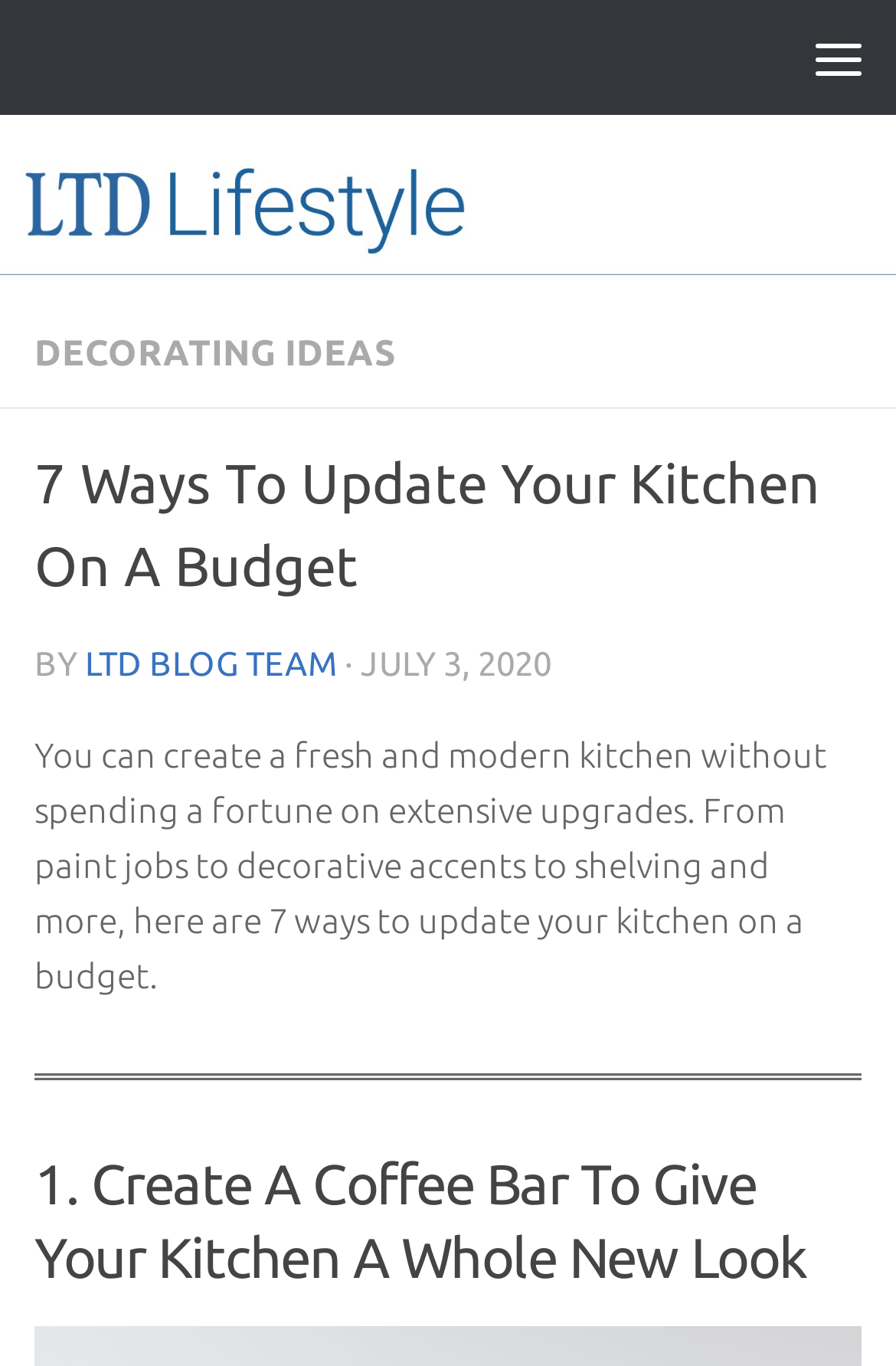What is the first way to update the kitchen? Using the information from the screenshot, answer with a single word or phrase.

Create a coffee bar